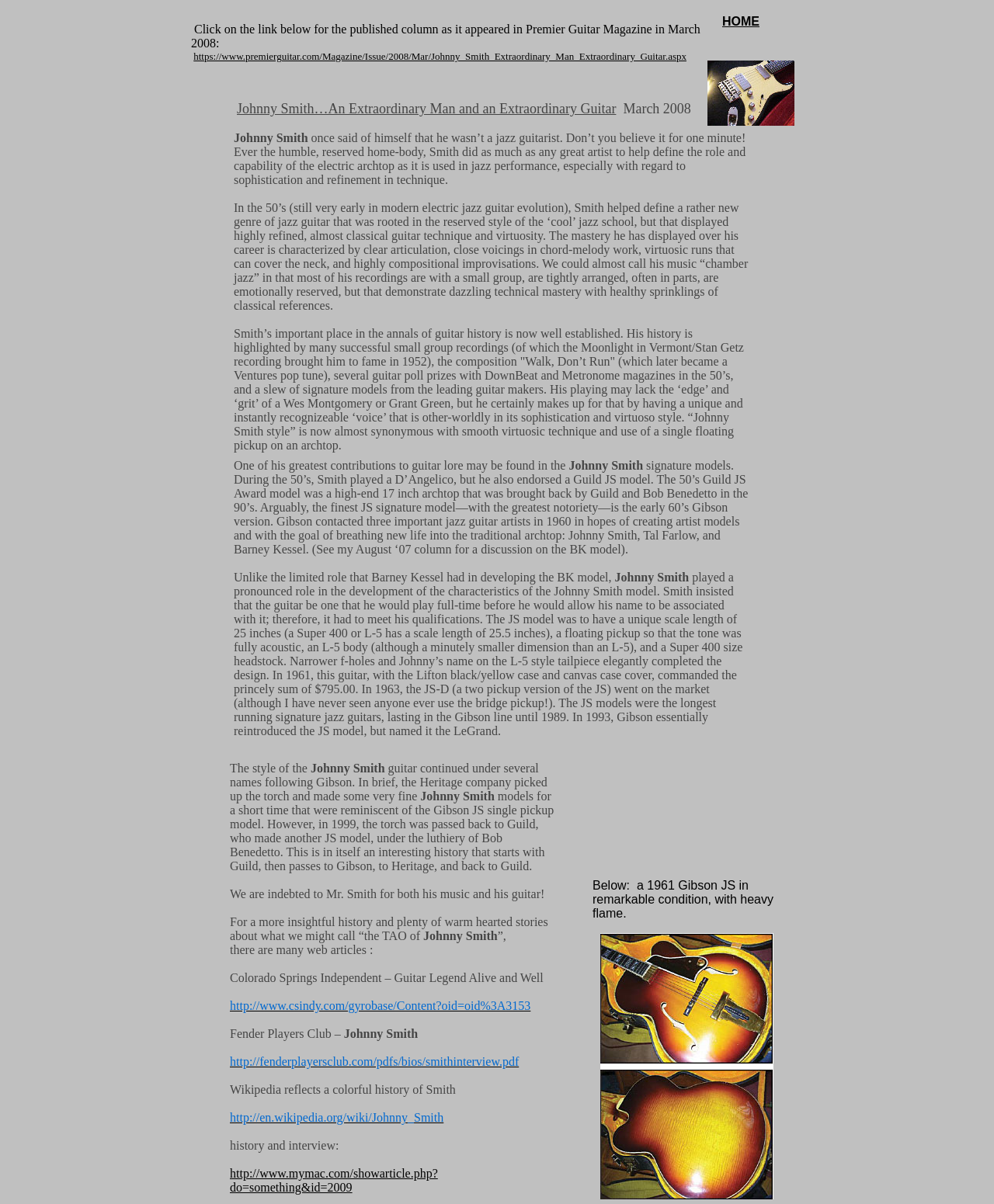Find and provide the bounding box coordinates for the UI element described with: "http://www.mymac.com/showarticle.php?do=something&id=2009".

[0.231, 0.969, 0.44, 0.992]